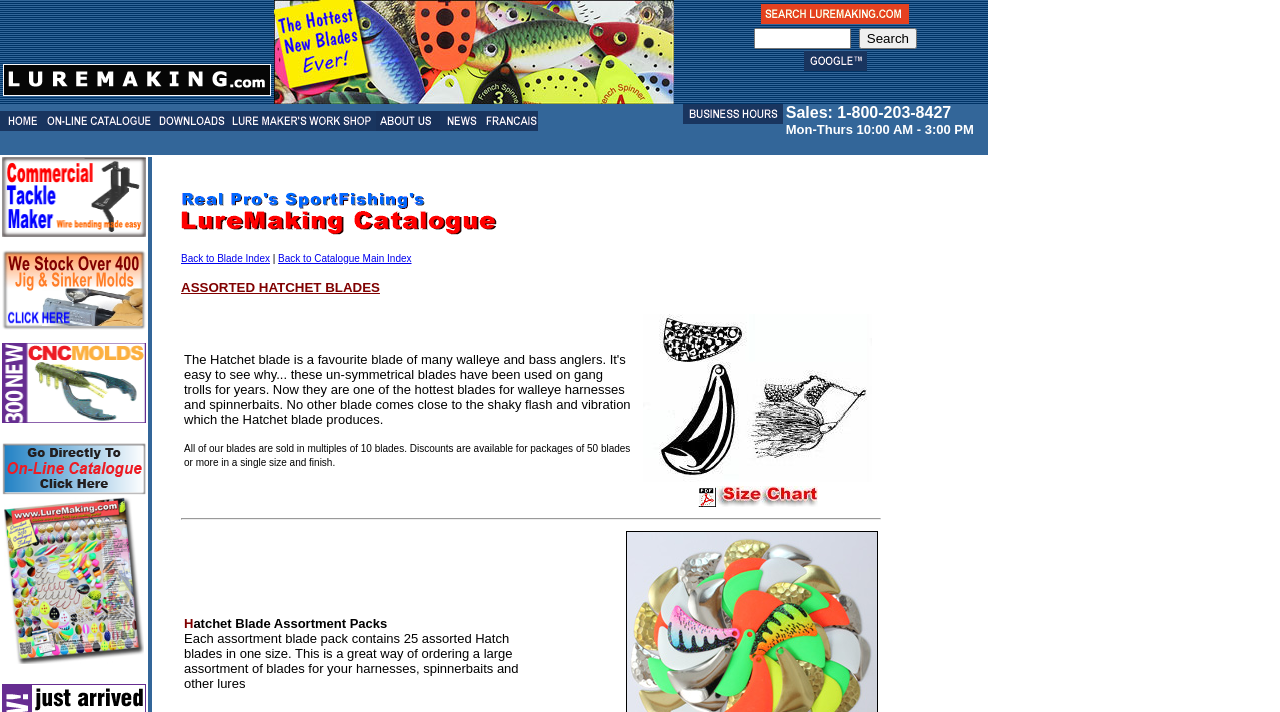Pinpoint the bounding box coordinates of the clickable element to carry out the following instruction: "Download catalogues and lure making books."

[0.121, 0.164, 0.178, 0.188]